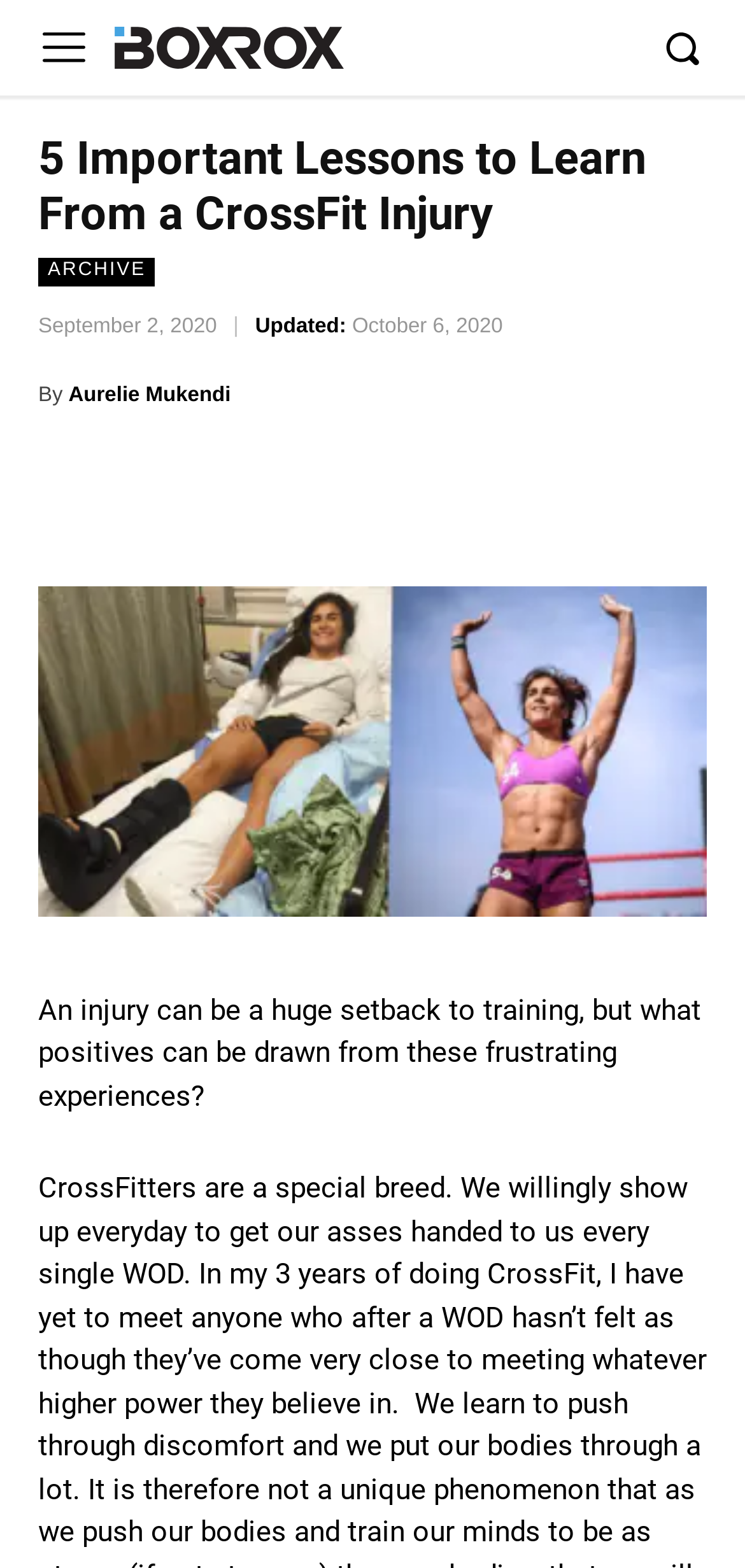Who is the author of the article?
Please give a detailed and elaborate answer to the question based on the image.

The author of the article is mentioned in the text 'By Aurelie Mukendi' which is located below the heading and above the social media links.